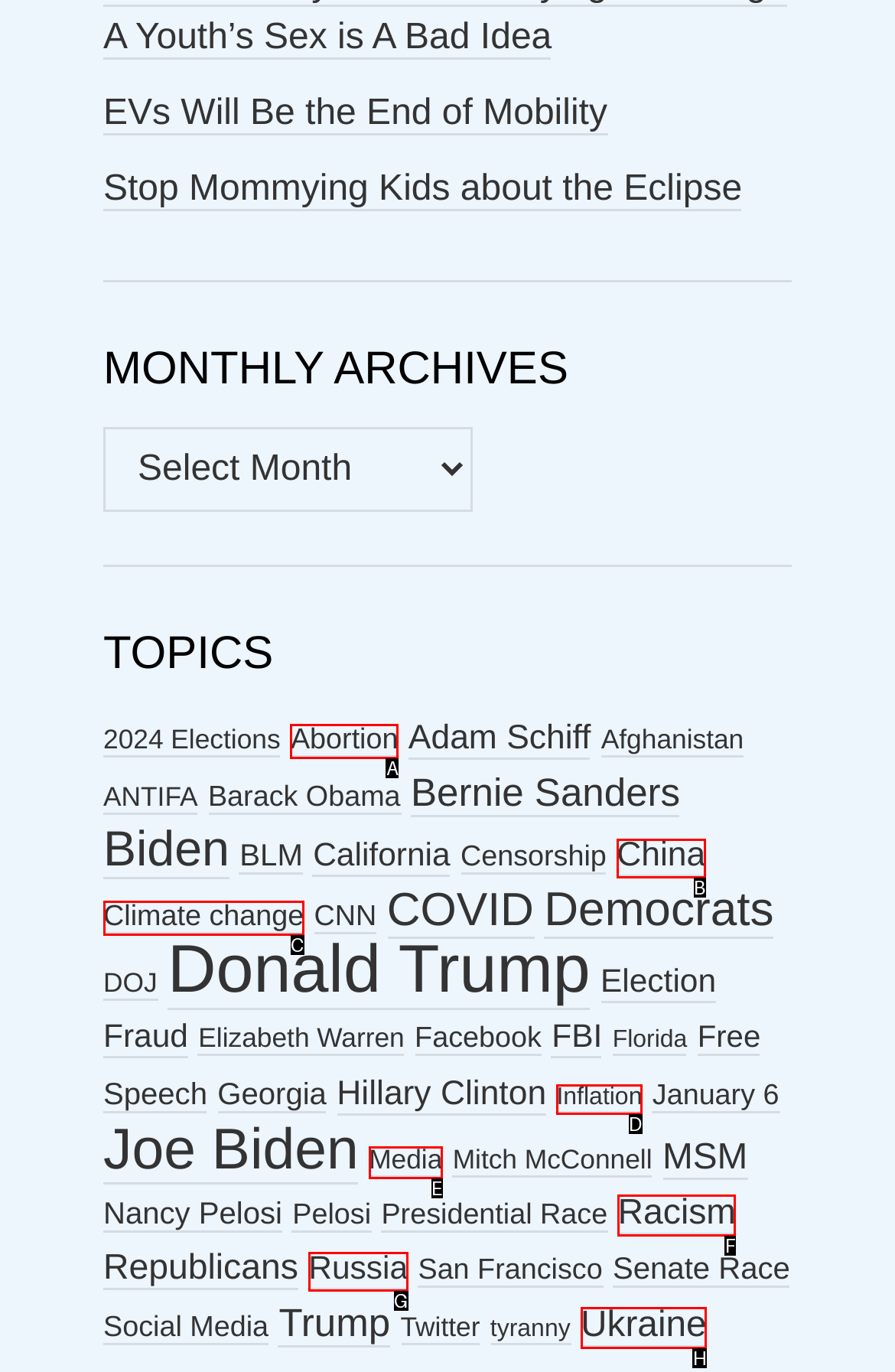Given the description: Inflation, choose the HTML element that matches it. Indicate your answer with the letter of the option.

D